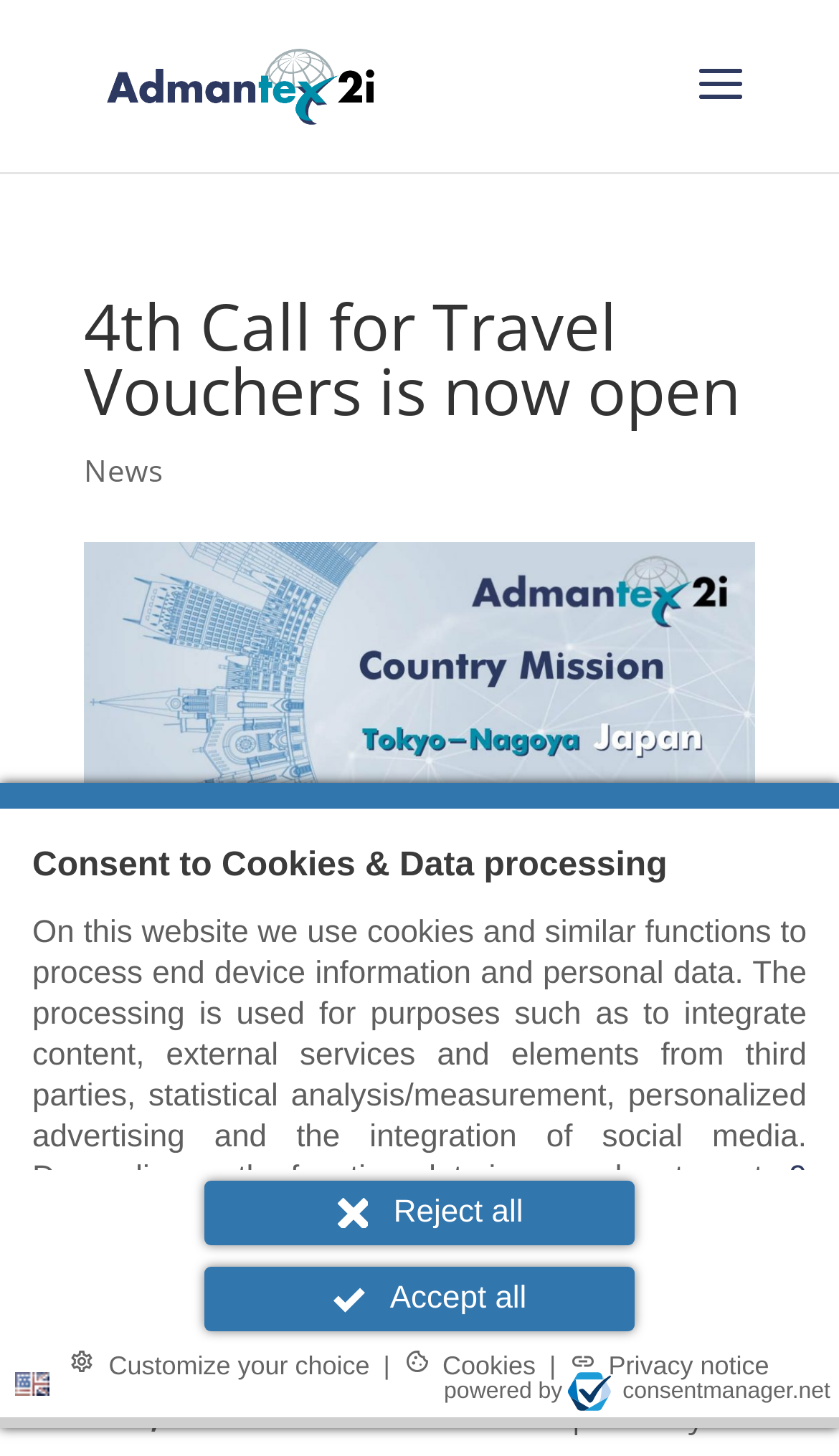What is the language of the webpage?
Look at the image and answer with only one word or phrase.

English